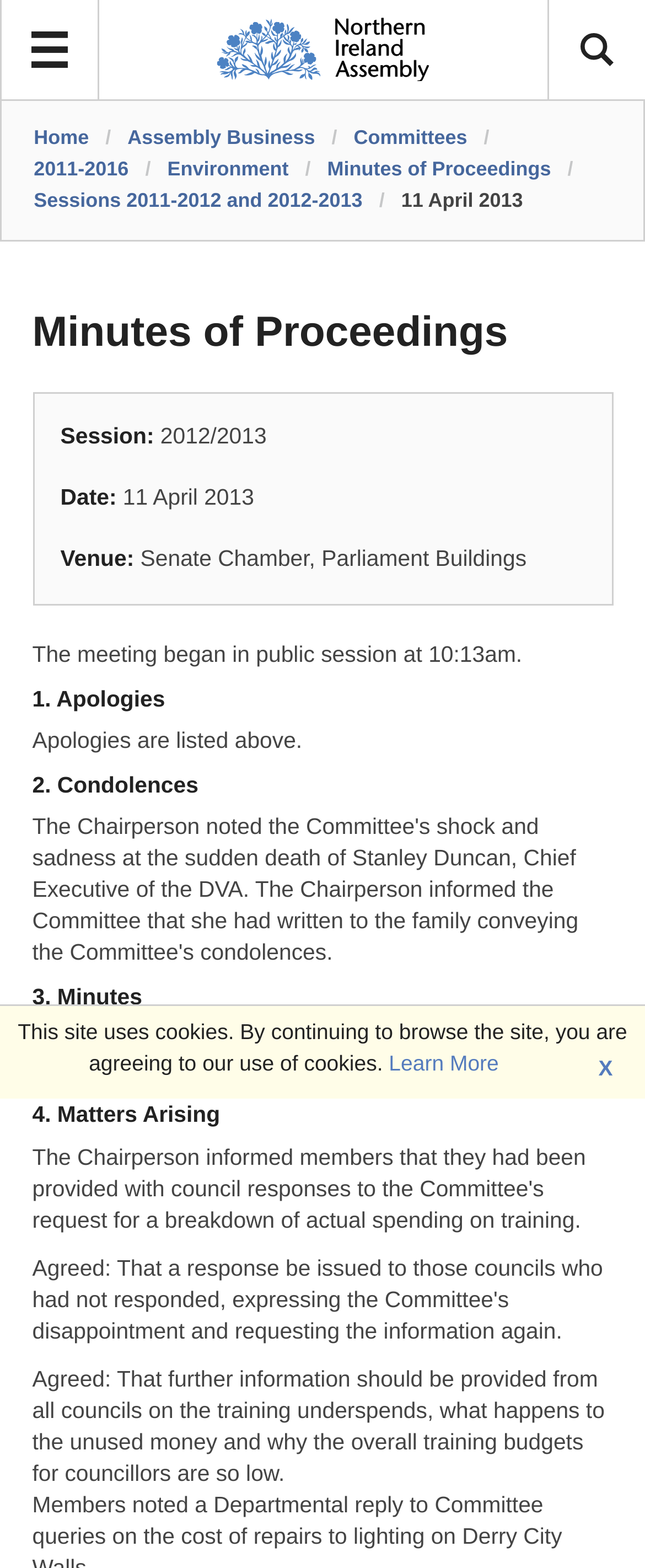What was agreed upon in the minutes of the meeting?
Using the image, provide a detailed and thorough answer to the question.

I found the answer by looking at the '3. Minutes' section, which has a static text element that says 'The minutes of the meetings on 21 March 2013 were agreed.' This section is located below the '2. Condolences' section.